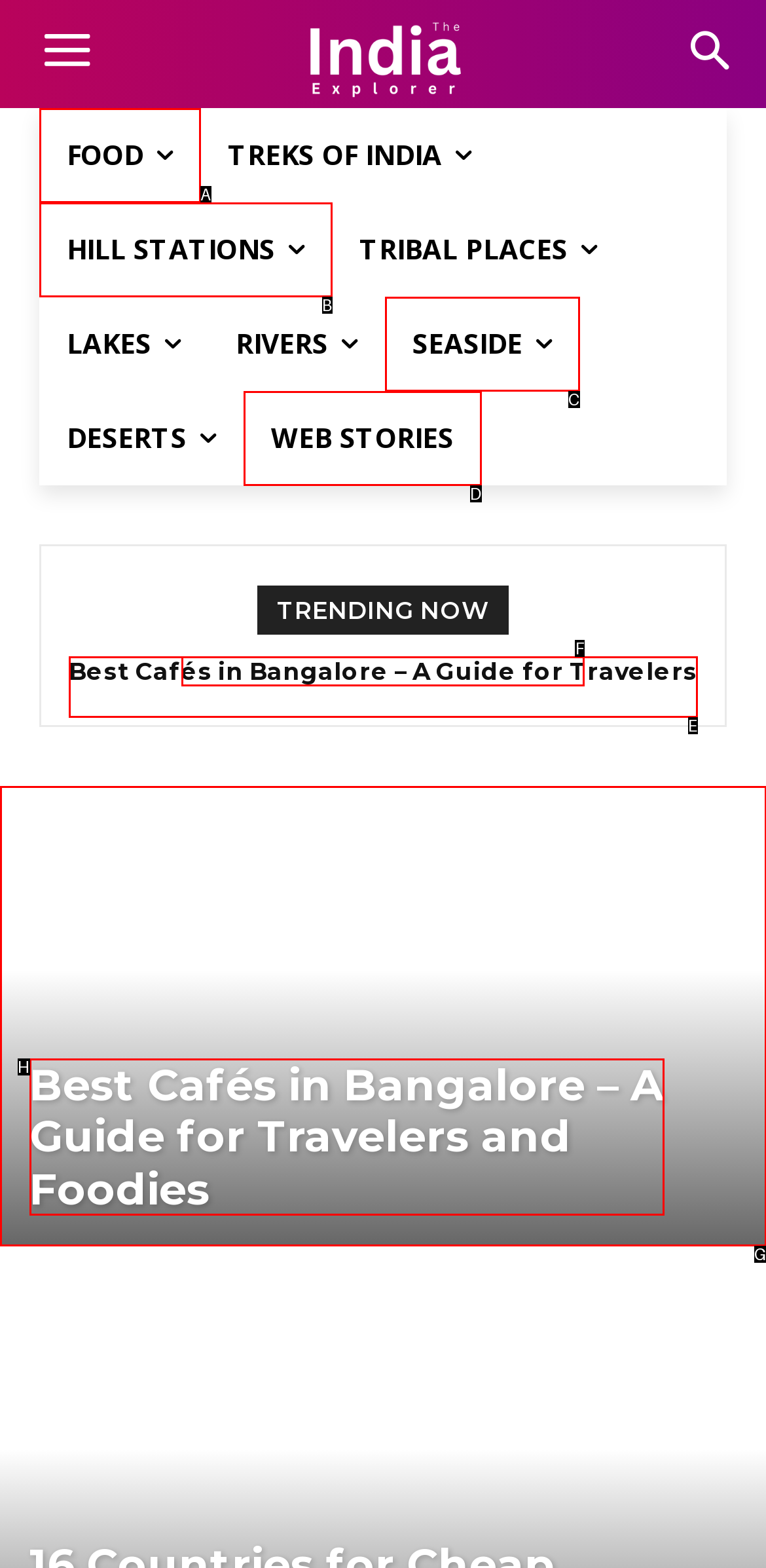Select the HTML element that corresponds to the description: Hill Stations
Reply with the letter of the correct option from the given choices.

B